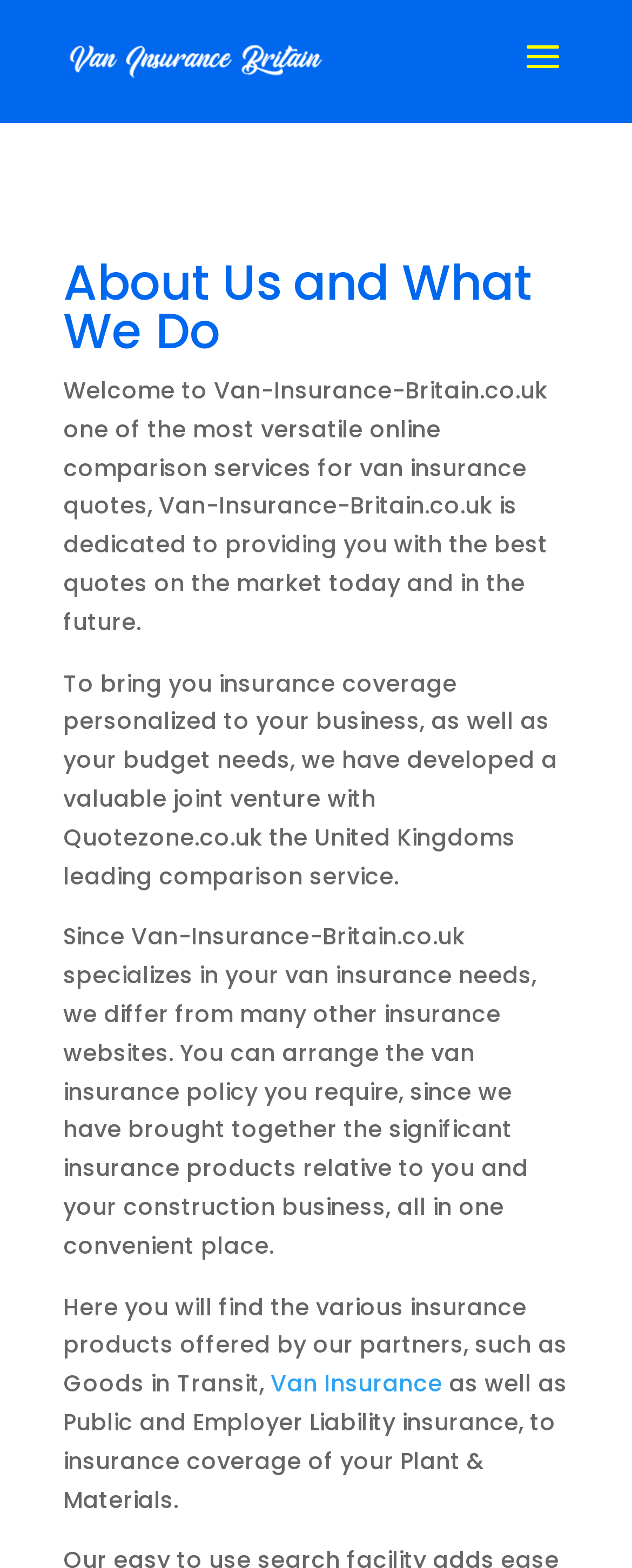Based on the image, please respond to the question with as much detail as possible:
What is the benefit of using Van Insurance Britain?

The benefit of using Van Insurance Britain can be inferred from the text 'To bring you insurance coverage personalized to your business, as well as your budget needs...' which suggests that the website provides personalized insurance coverage to its users.